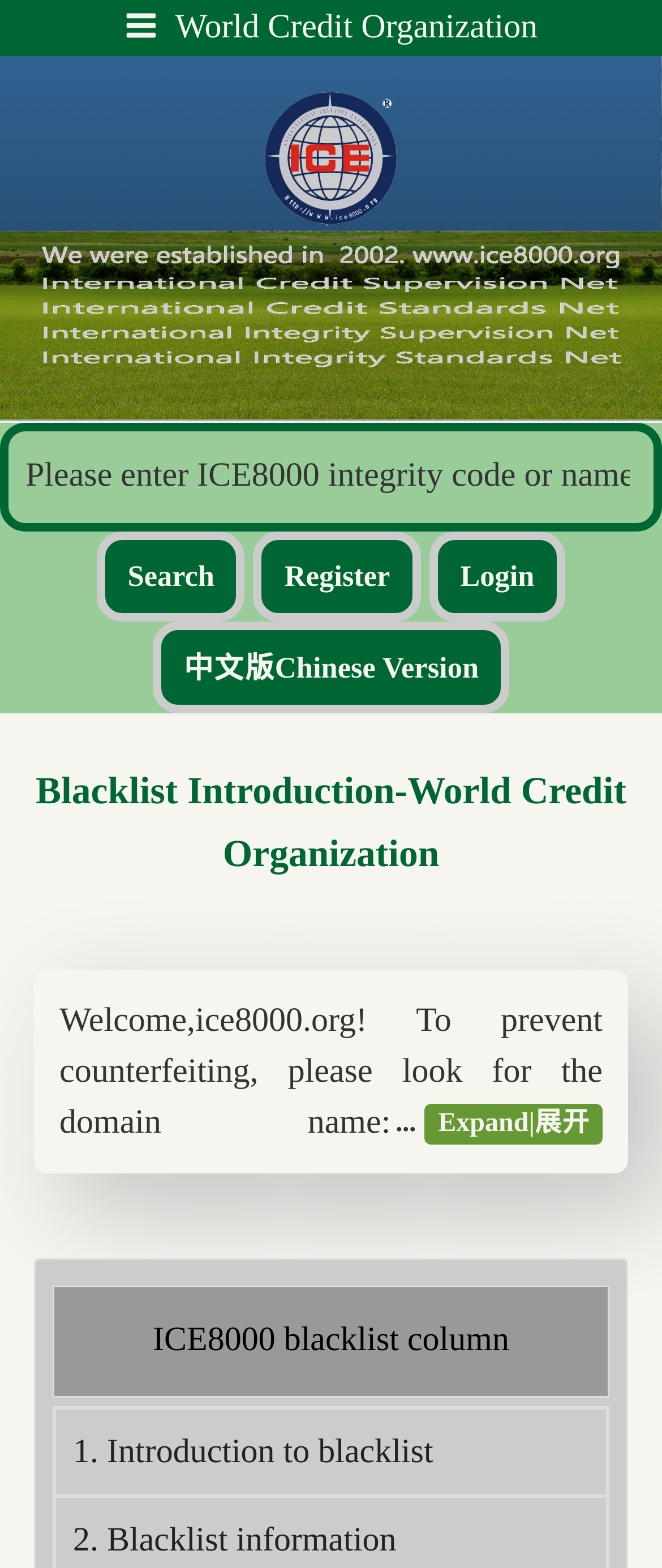Provide the bounding box coordinates of the section that needs to be clicked to accomplish the following instruction: "Search for ICE8000 integrity code or name."

[0.0, 0.27, 1.0, 0.339]